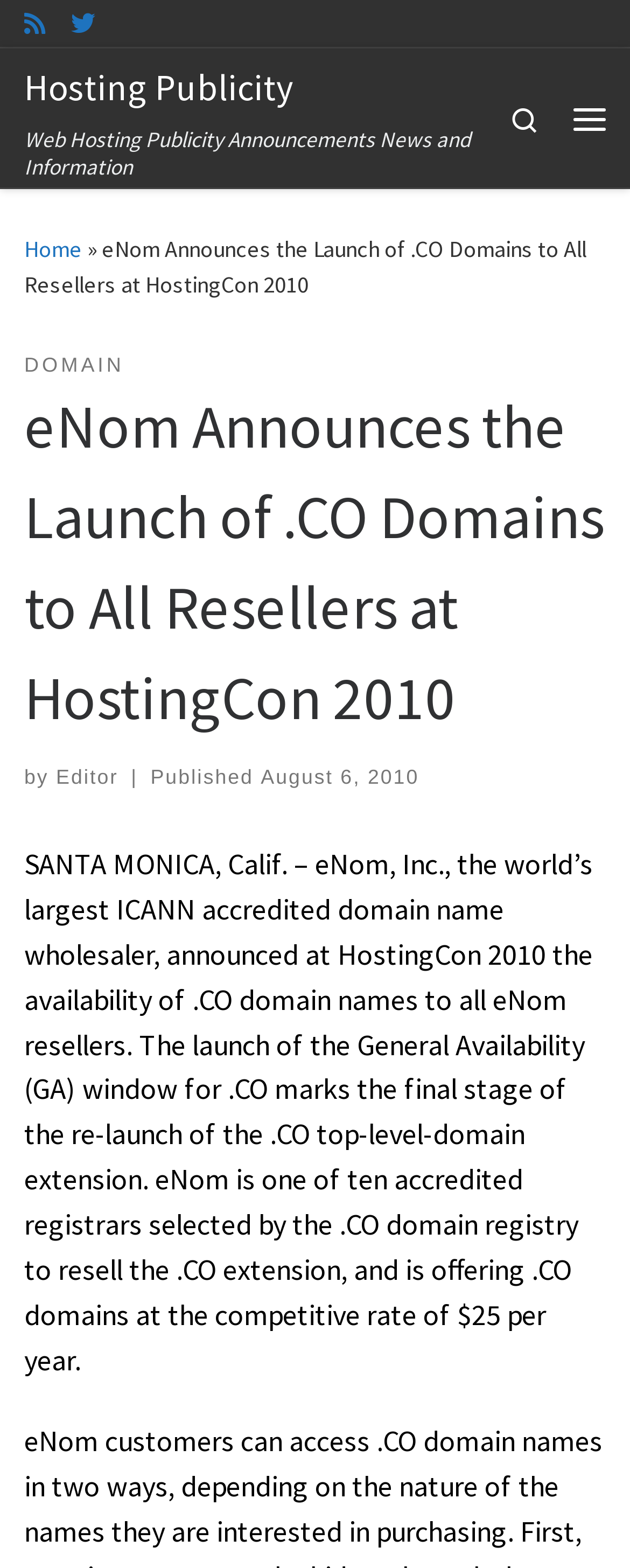Please determine the bounding box coordinates of the element to click in order to execute the following instruction: "view article about spinach dip". The coordinates should be four float numbers between 0 and 1, specified as [left, top, right, bottom].

None